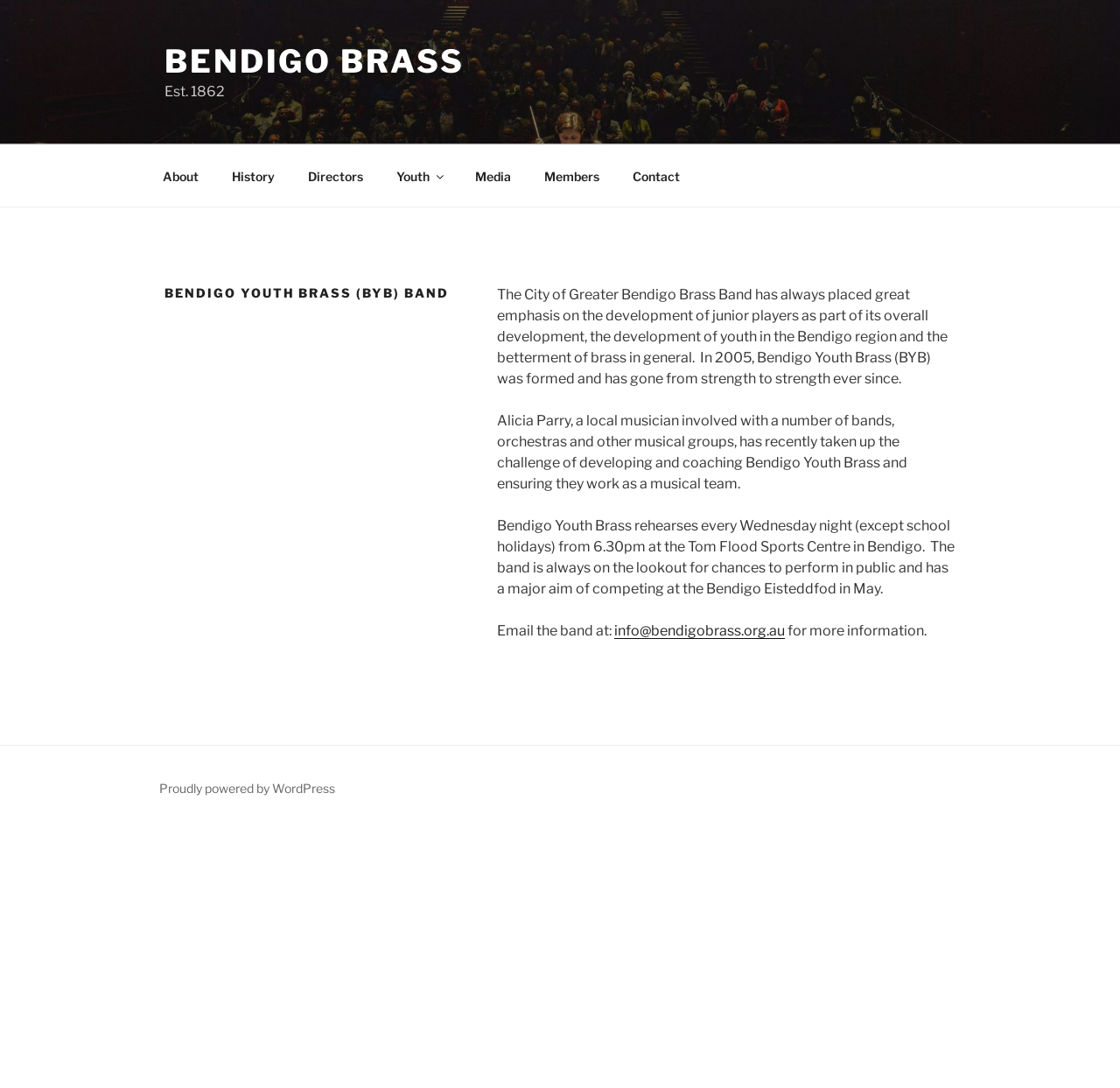Find the bounding box coordinates of the clickable area that will achieve the following instruction: "Visit BENDIGO BRASS".

[0.147, 0.039, 0.414, 0.074]